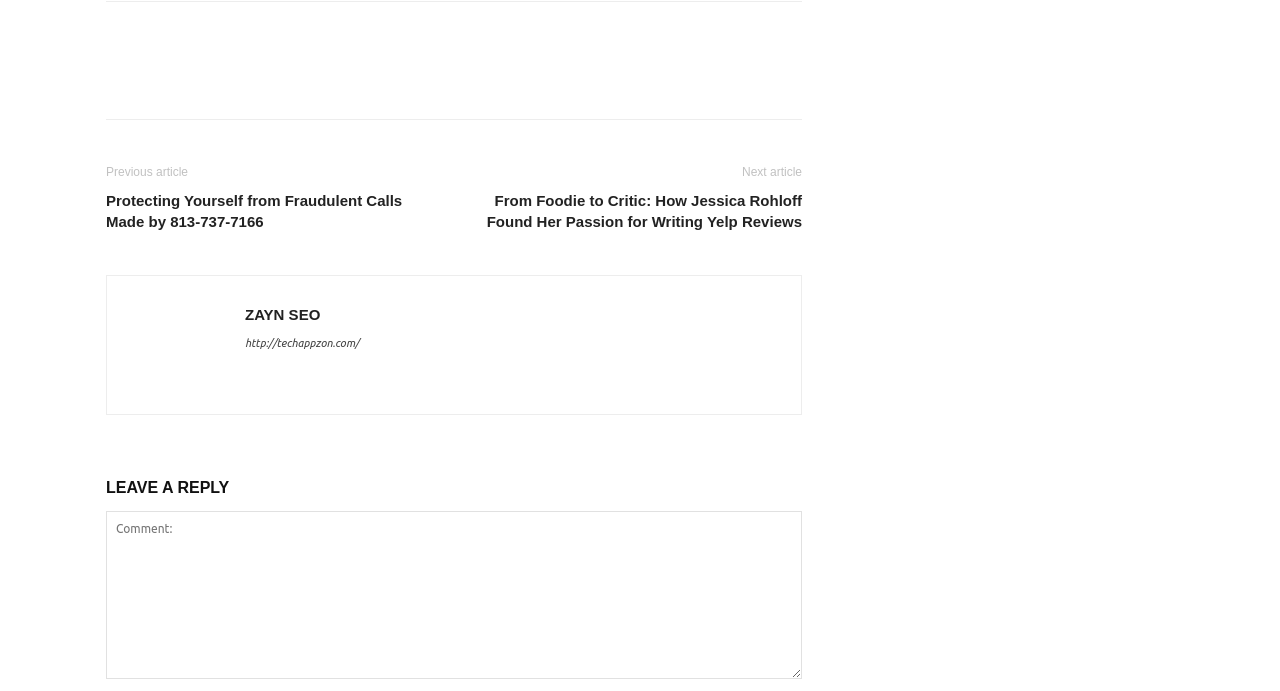Please answer the following question using a single word or phrase: 
What is the purpose of the textbox?

Leave a comment